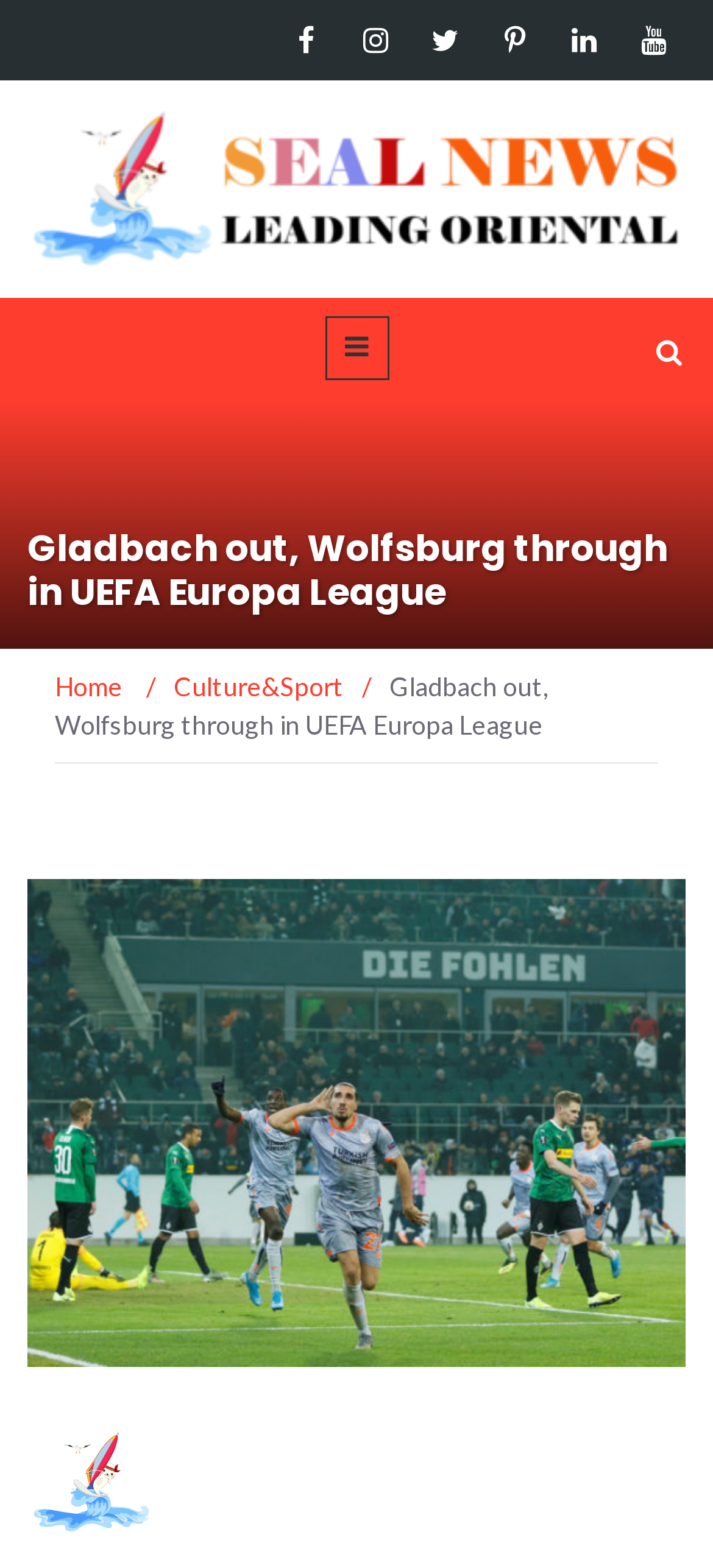Determine the bounding box coordinates of the clickable element to complete this instruction: "Explore Culture&Sport section". Provide the coordinates in the format of four float numbers between 0 and 1, [left, top, right, bottom].

[0.244, 0.427, 0.482, 0.447]